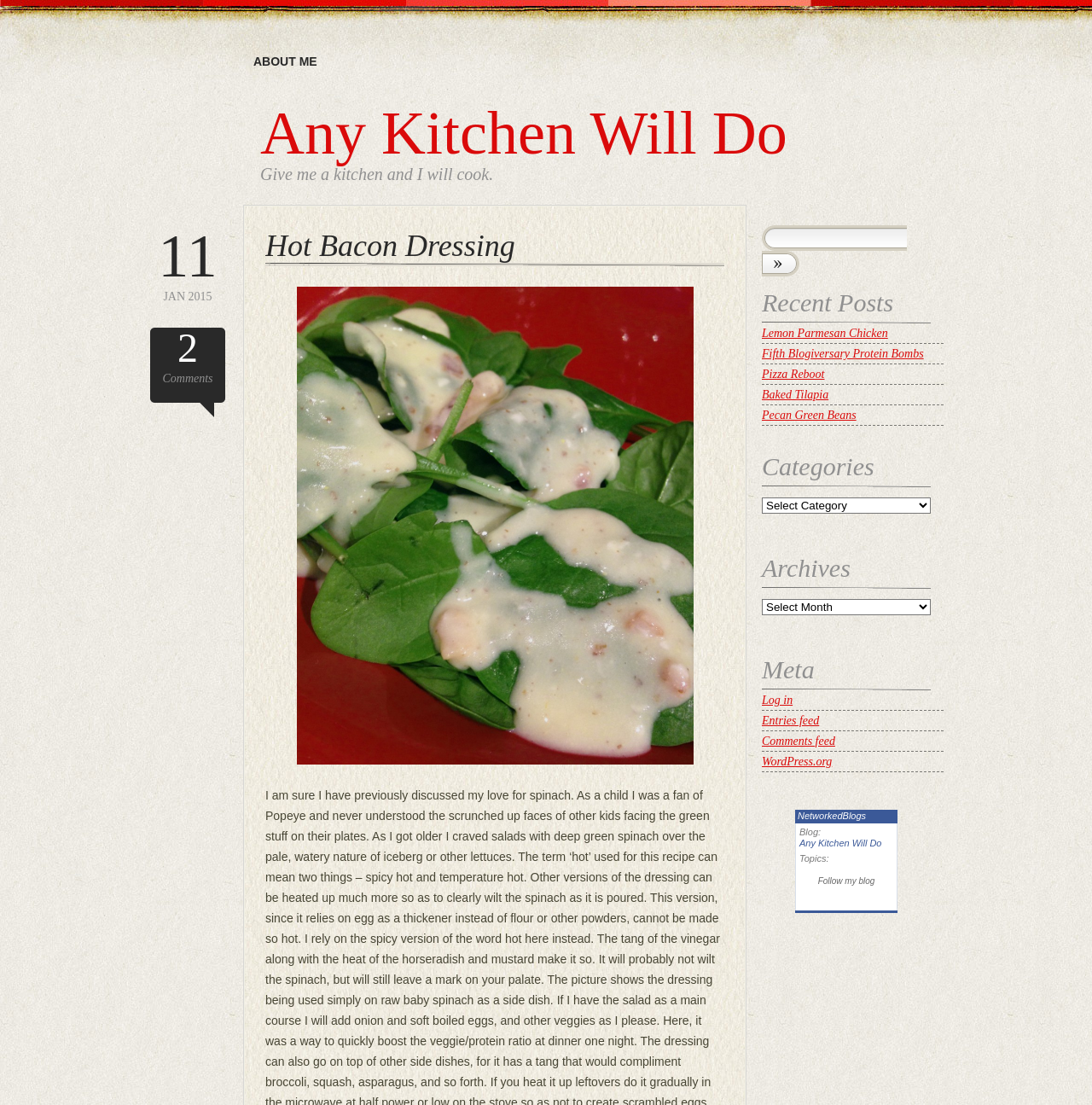Give a short answer to this question using one word or a phrase:
What is the date of the post?

11 JAN 2015